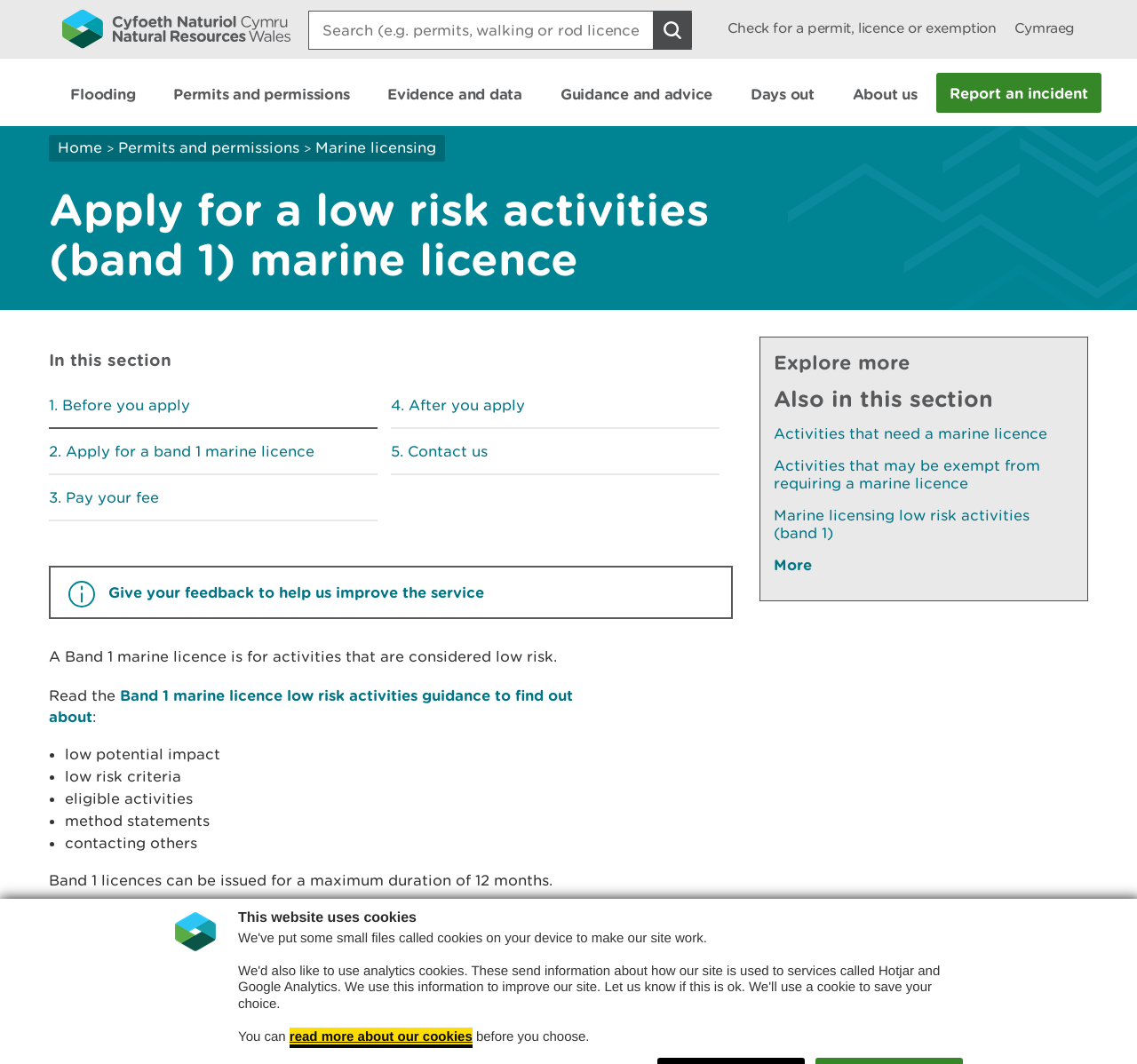How long can a Band 1 licence be issued for?
Please provide a single word or phrase answer based on the image.

12 months